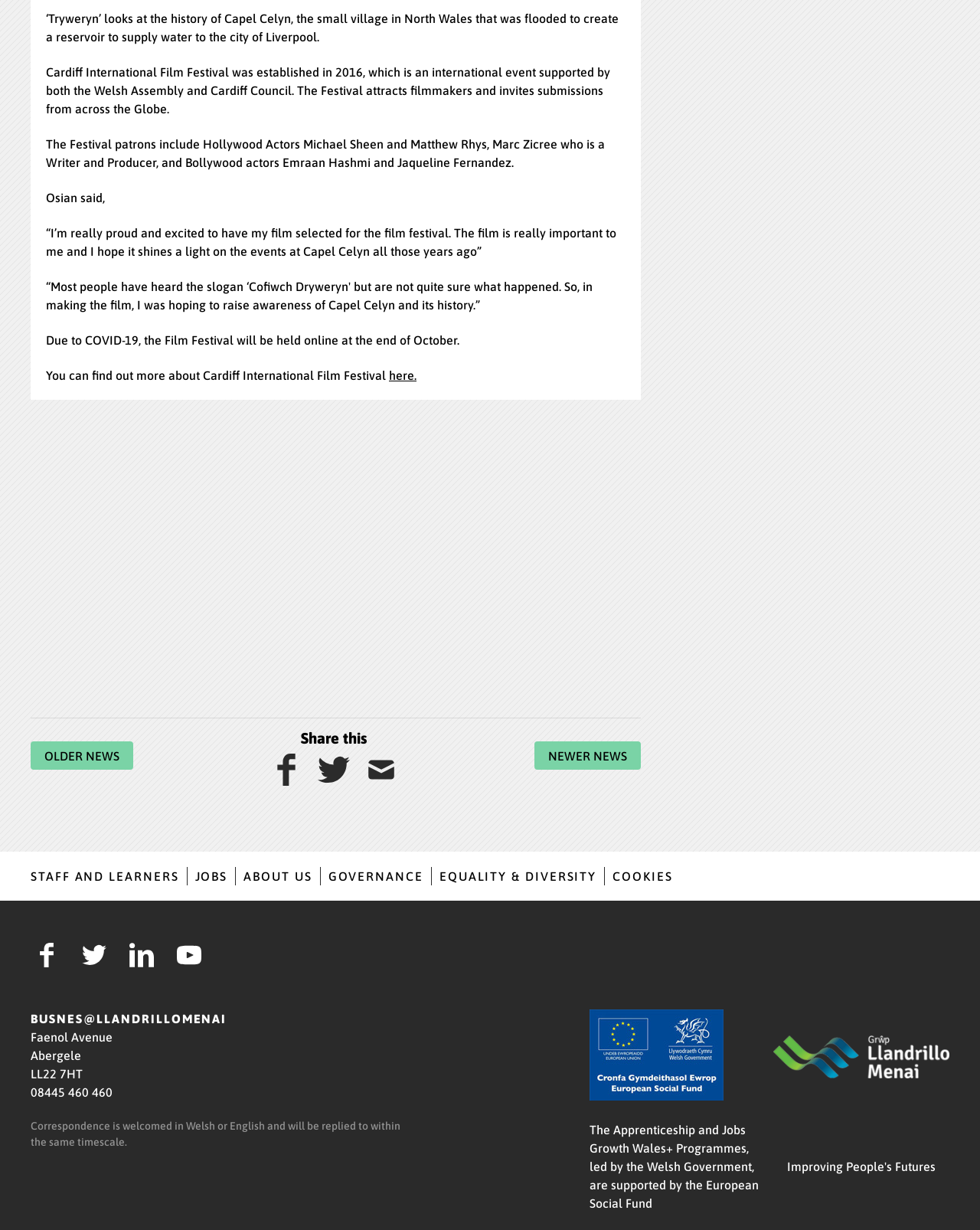Specify the bounding box coordinates of the area to click in order to execute this command: 'Click on 'here' to learn more about Cardiff International Film Festival'. The coordinates should consist of four float numbers ranging from 0 to 1, and should be formatted as [left, top, right, bottom].

[0.397, 0.3, 0.425, 0.311]